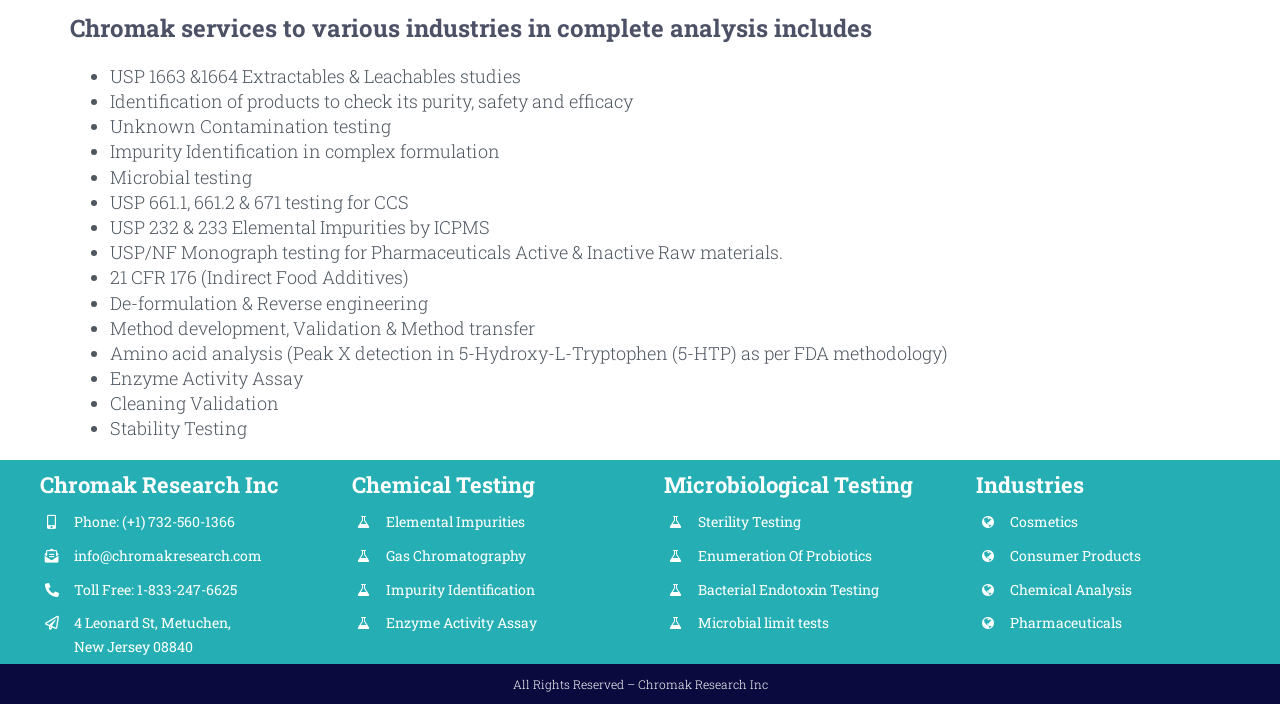Given the description "Cosmetics", provide the bounding box coordinates of the corresponding UI element.

[0.789, 0.728, 0.842, 0.755]